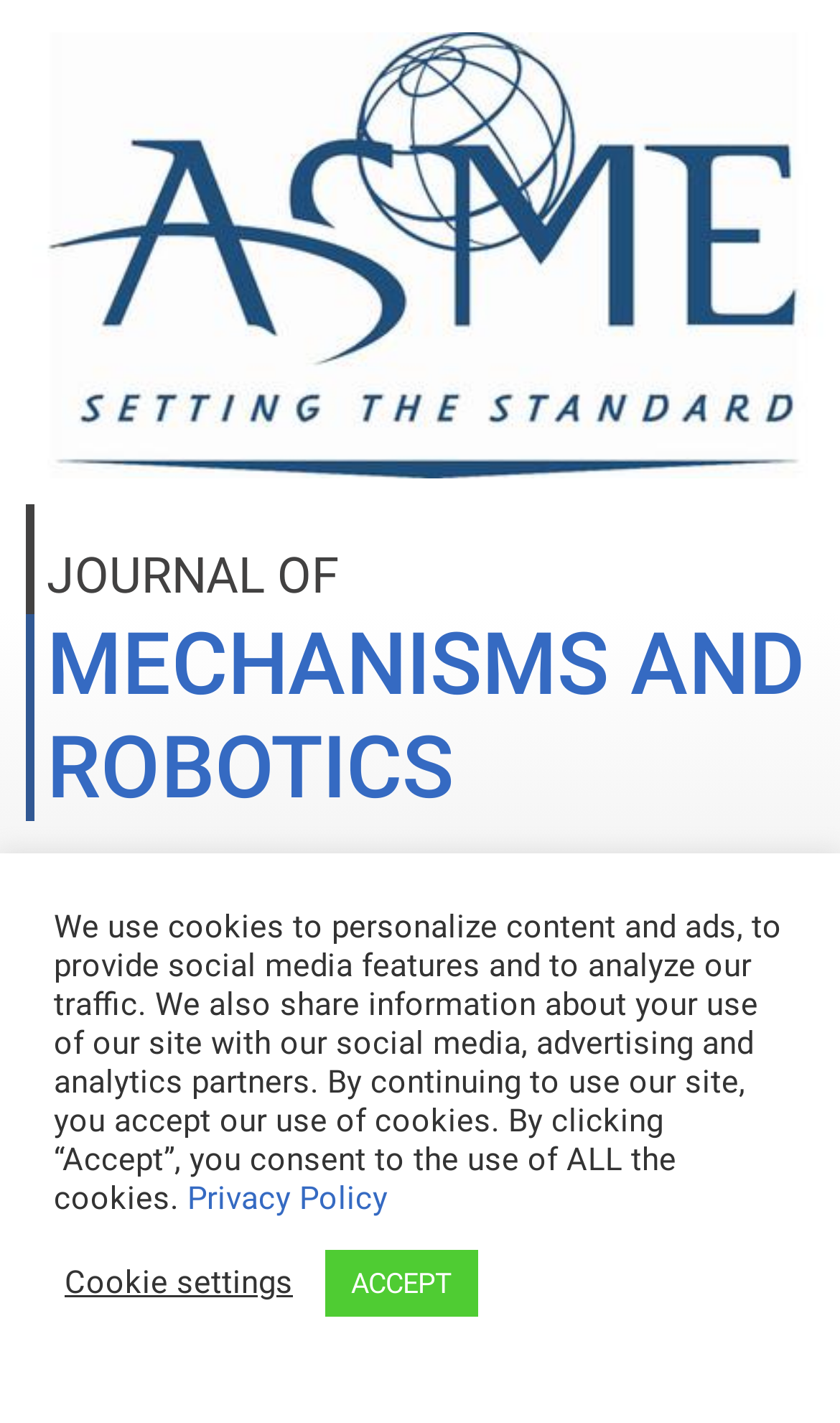Provide a short answer to the following question with just one word or phrase: Is the menu toggle button expanded?

No